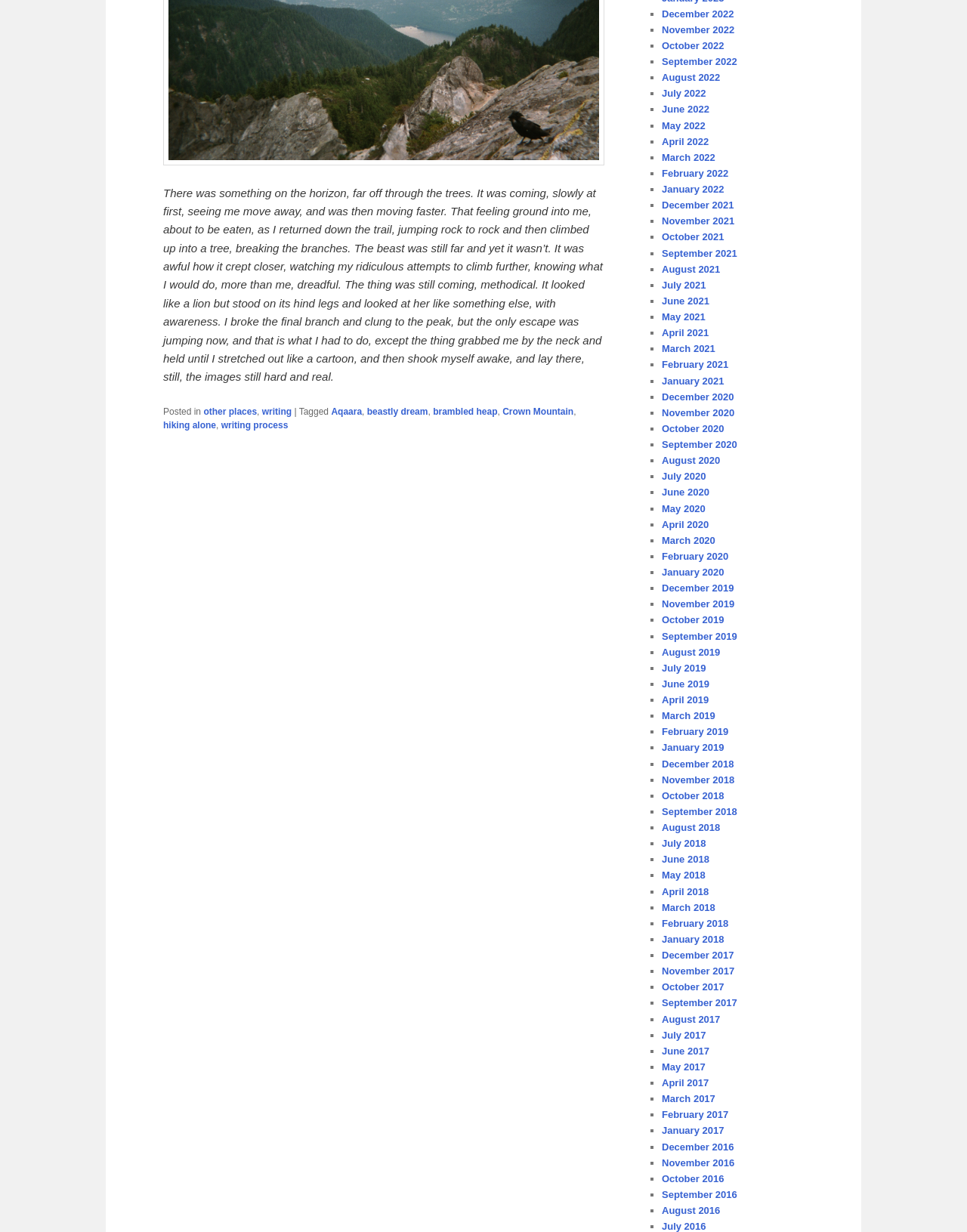Determine the bounding box coordinates for the UI element matching this description: "writing".

[0.271, 0.33, 0.302, 0.339]